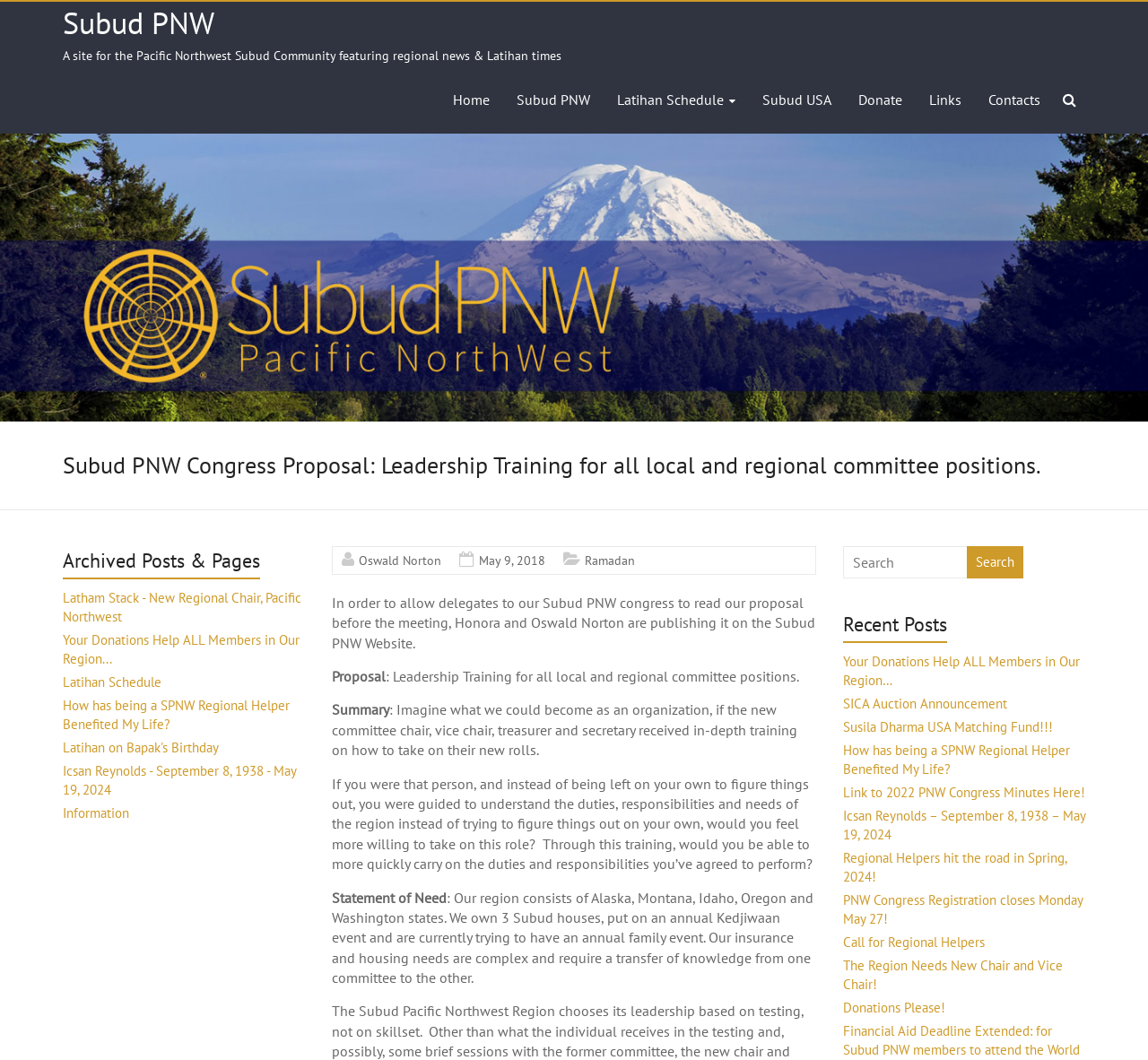Who are the authors of the proposal?
Answer the question with a single word or phrase by looking at the picture.

Honora and Oswald Norton